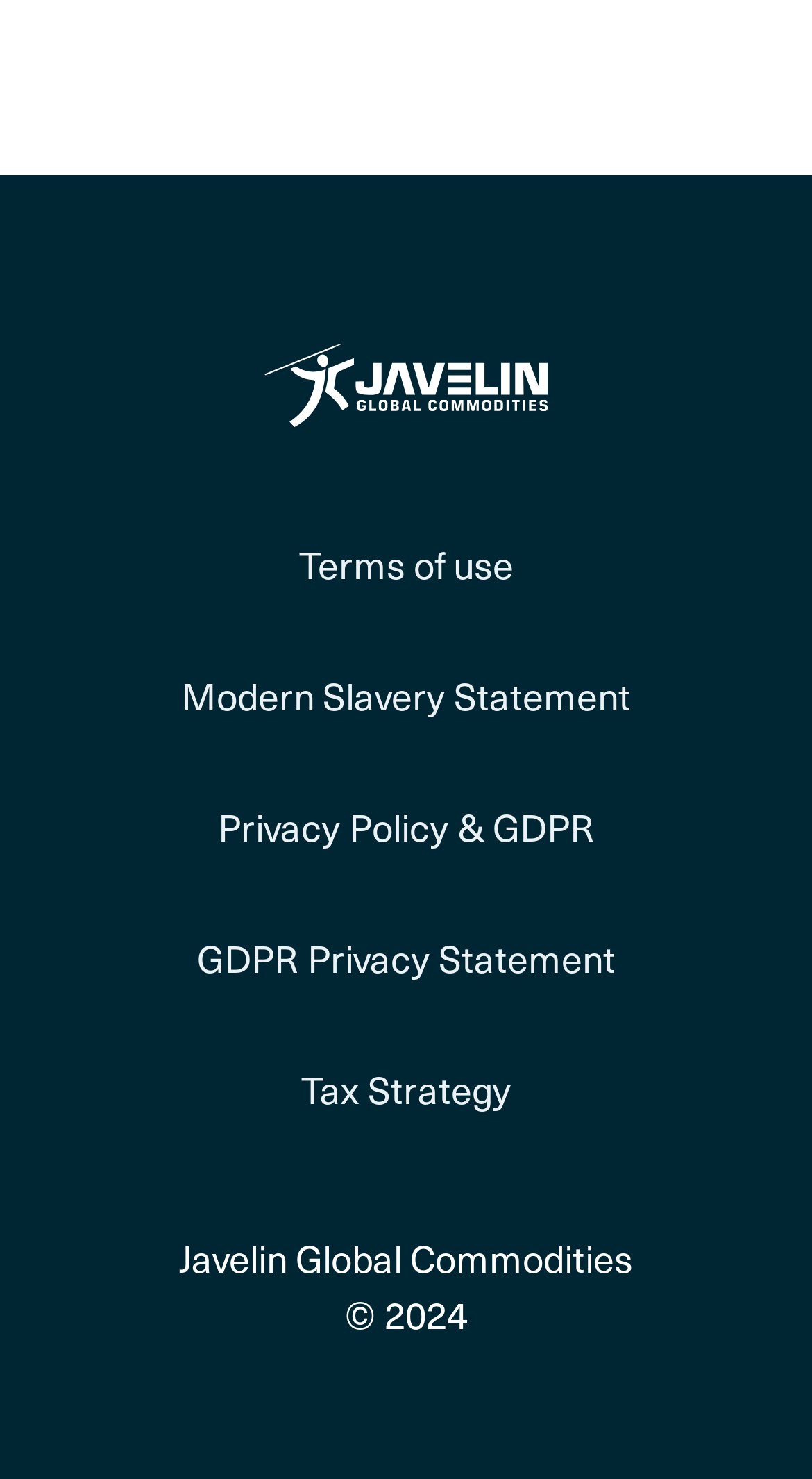How many links are there at the bottom of the page?
From the image, respond using a single word or phrase.

5